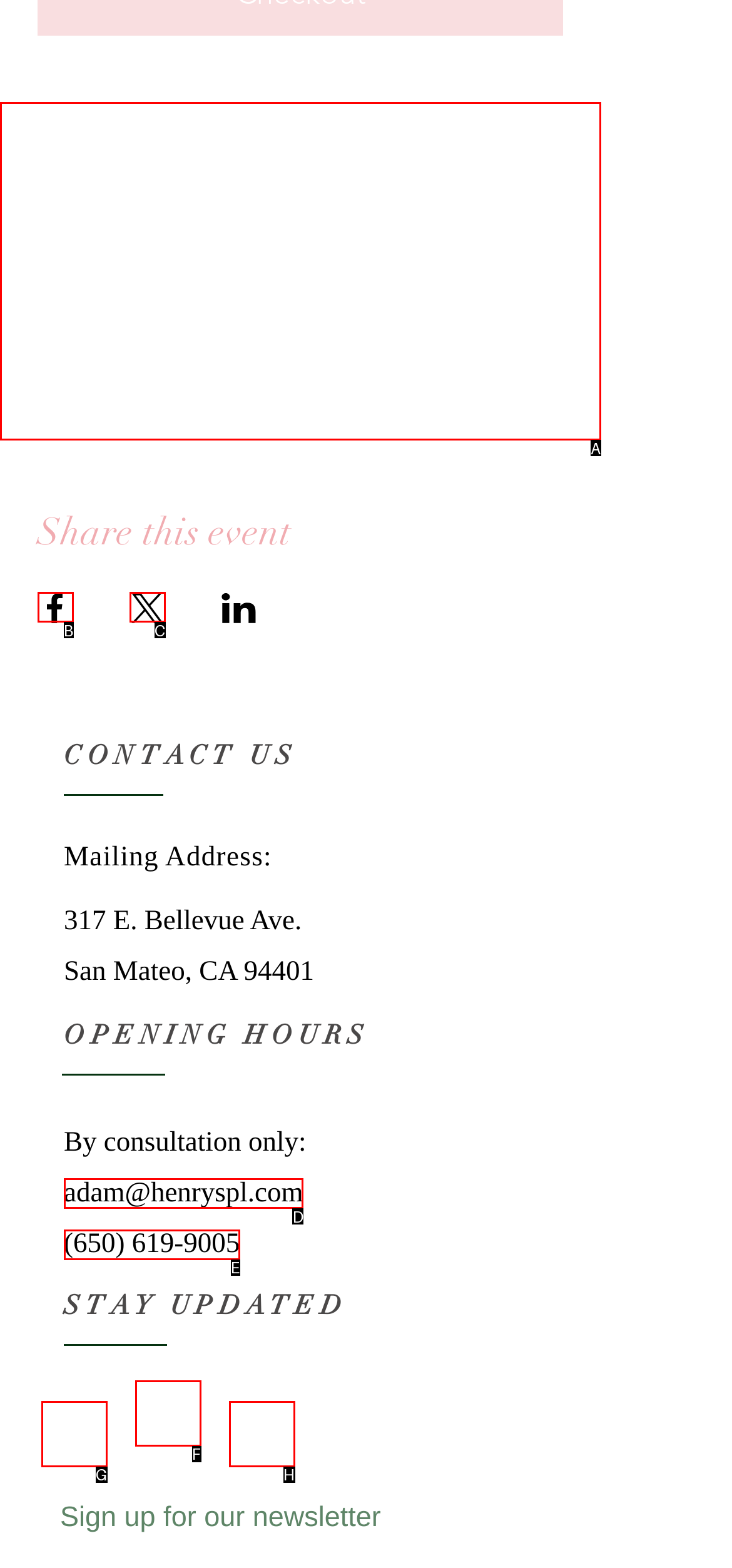Select the appropriate option that fits: adam@henryspl.com
Reply with the letter of the correct choice.

D